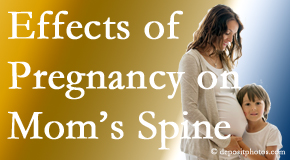What is the atmosphere reflected by the background colors in the image?
Provide a comprehensive and detailed answer to the question.

The warm, blended background colors in the image reflect a nurturing atmosphere, emphasizing the connection between maternal health and the well-being of future generations.